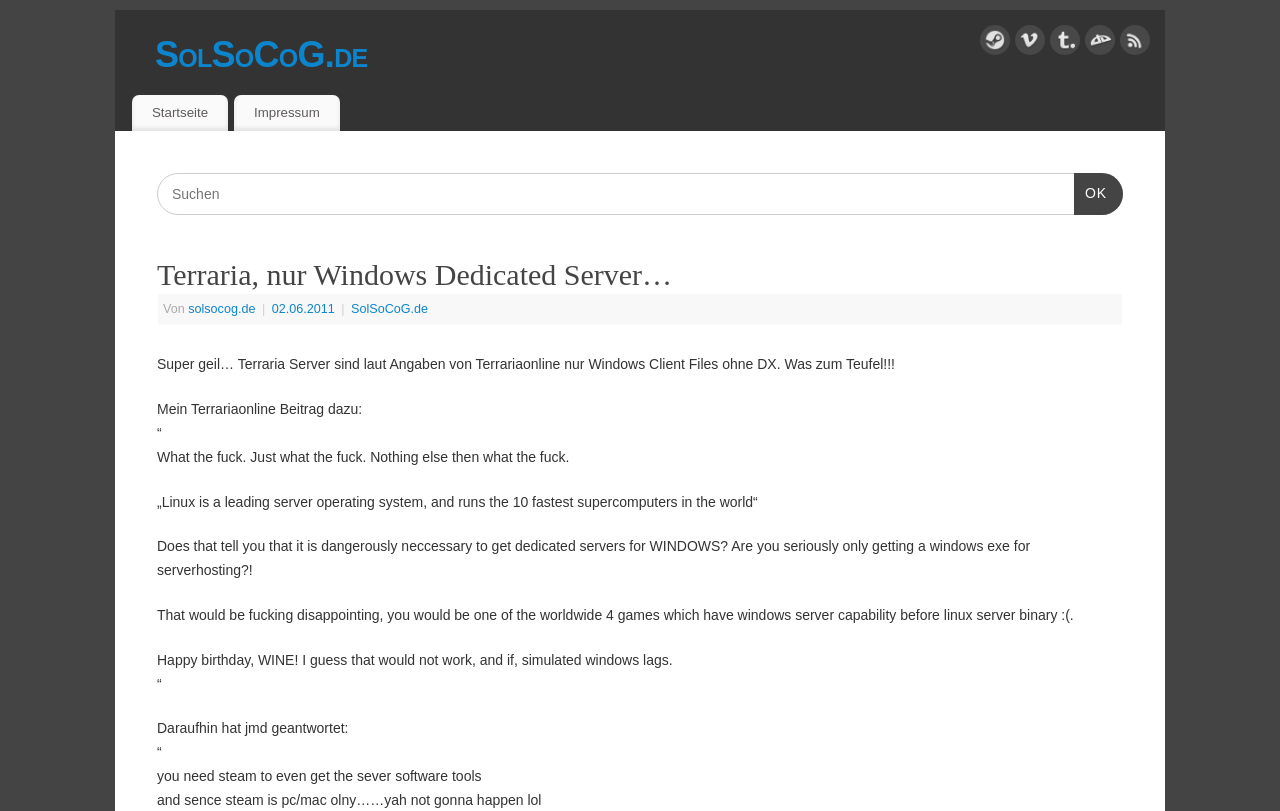What is the author's opinion about Terraria server hosting?
Refer to the image and give a detailed response to the question.

The author expresses frustration and disappointment about Terraria server hosting being only available for Windows, as evident from the text 'What the fuck. Just what the fuck. Nothing else then what the fuck.' and other similar statements.